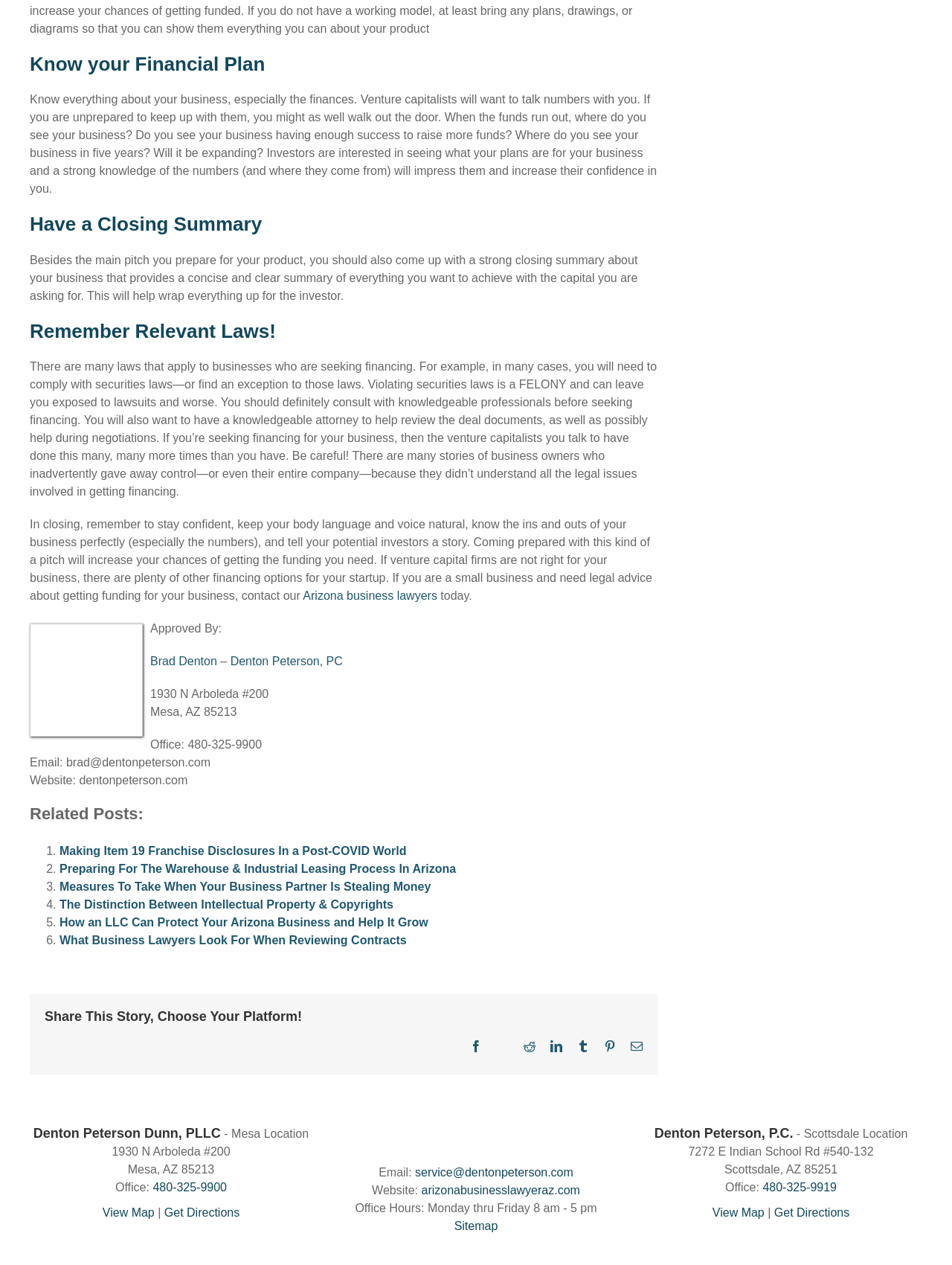Based on the image, please elaborate on the answer to the following question:
What is the topic of the article?

The topic of the article can be determined by reading the headings and static text elements on the webpage. The first heading 'Know your Financial Plan' suggests that the article is about financial planning, and the subsequent headings and text also support this conclusion.